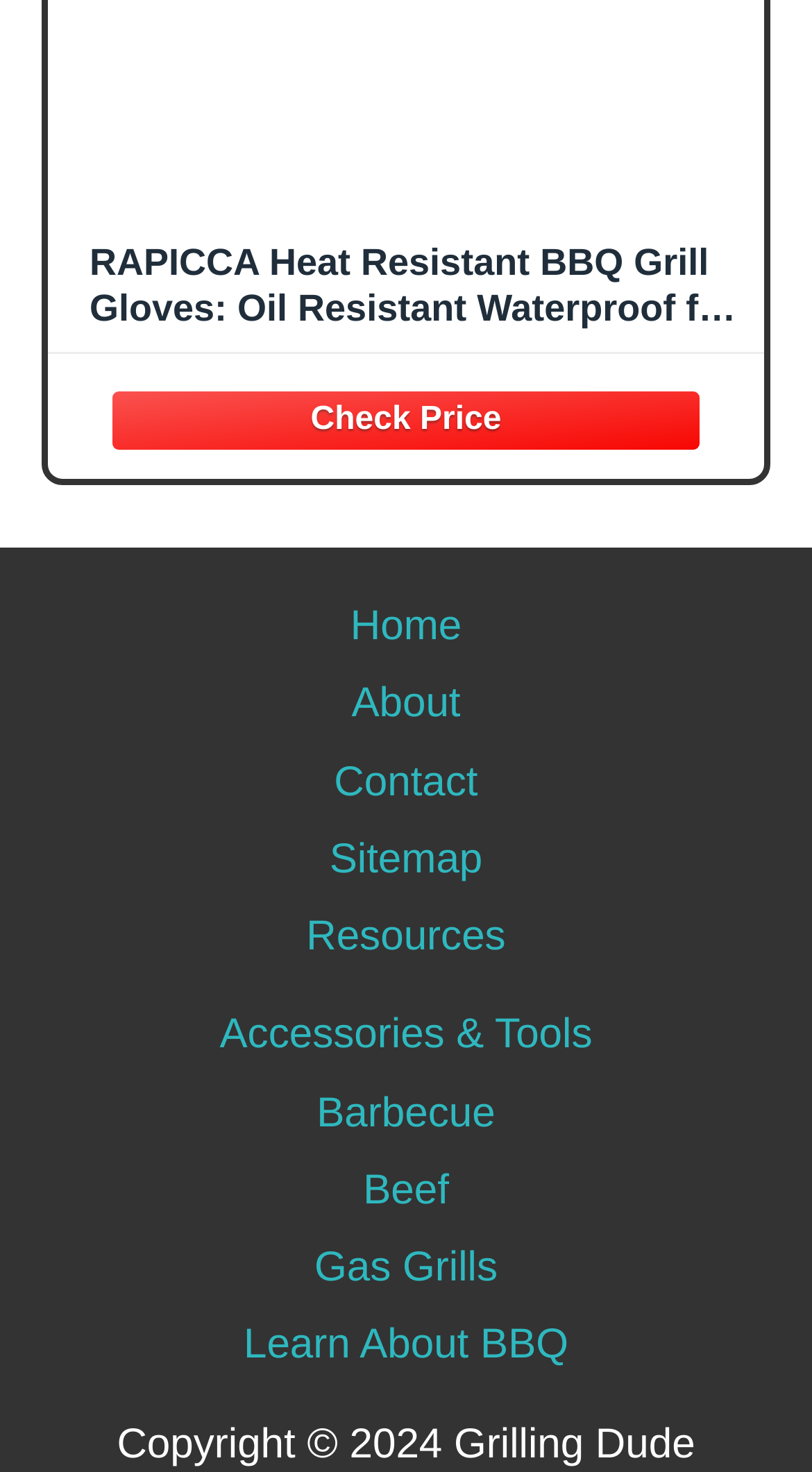Please determine the bounding box coordinates of the element to click in order to execute the following instruction: "Explore accessories and tools". The coordinates should be four float numbers between 0 and 1, specified as [left, top, right, bottom].

[0.27, 0.688, 0.729, 0.719]